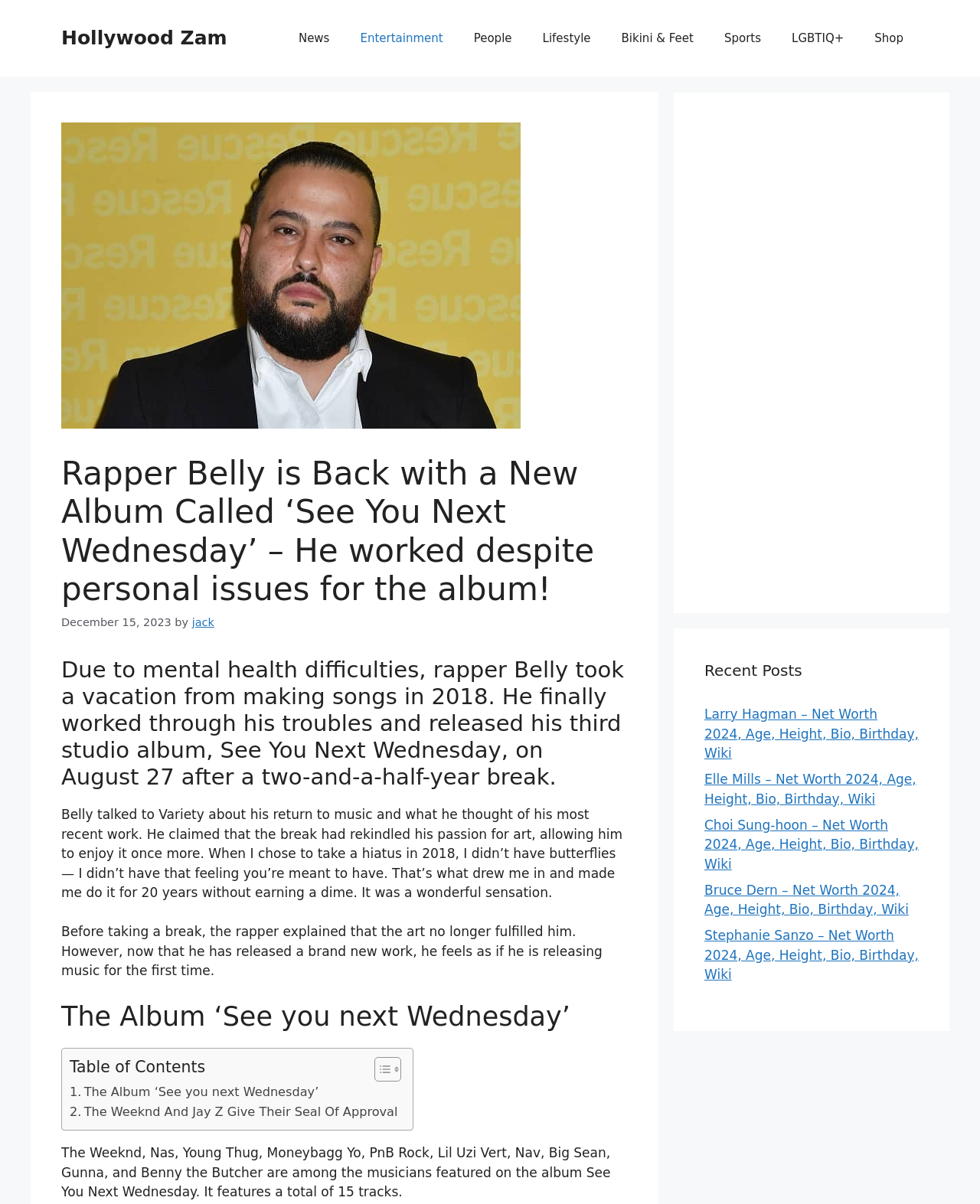What is the name of the rapper who released a new album?
Using the information from the image, give a concise answer in one word or a short phrase.

Belly